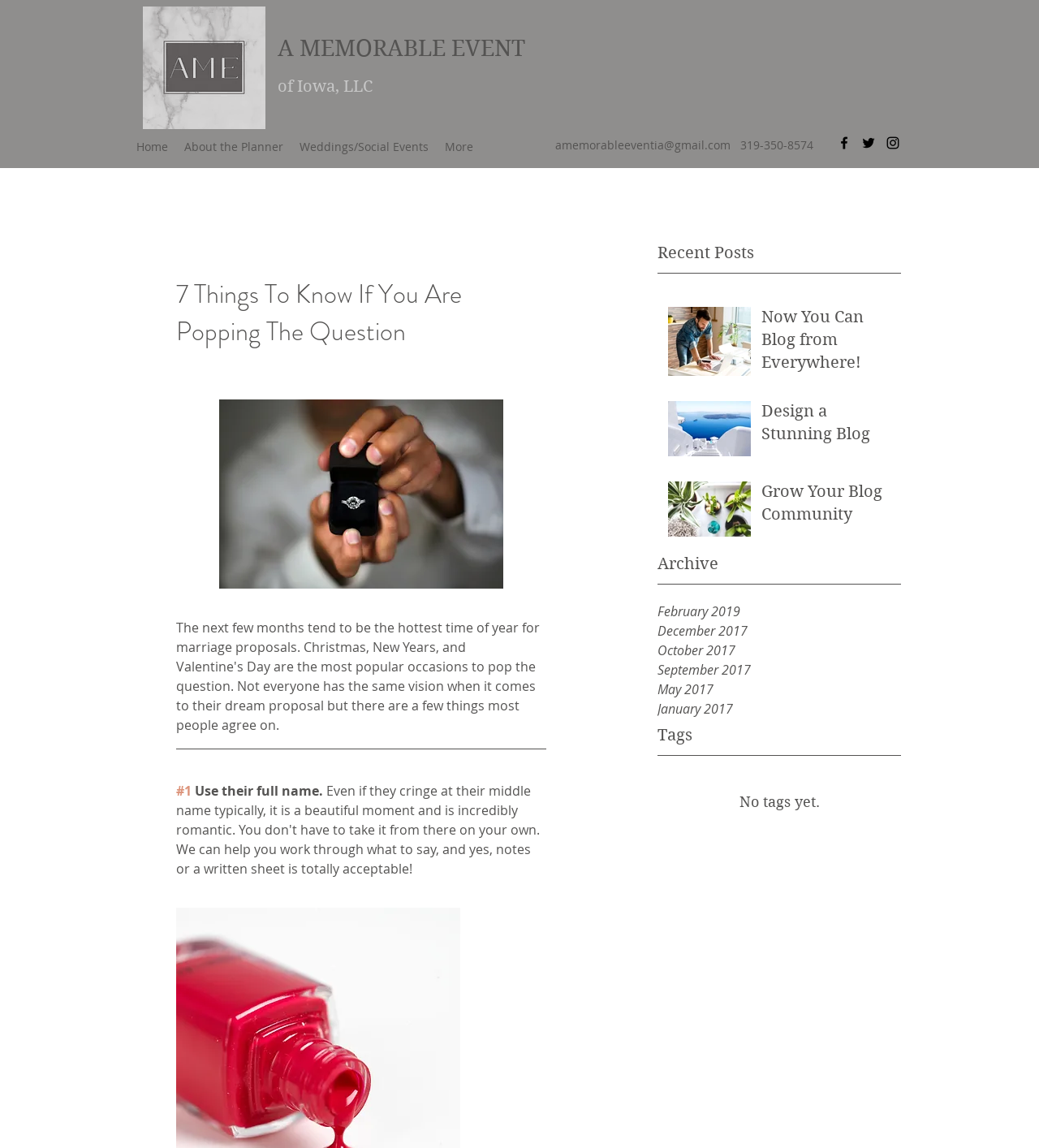Could you specify the bounding box coordinates for the clickable section to complete the following instruction: "Read the '7 Things To Know If You Are Popping The Question' article"?

[0.17, 0.24, 0.526, 0.305]